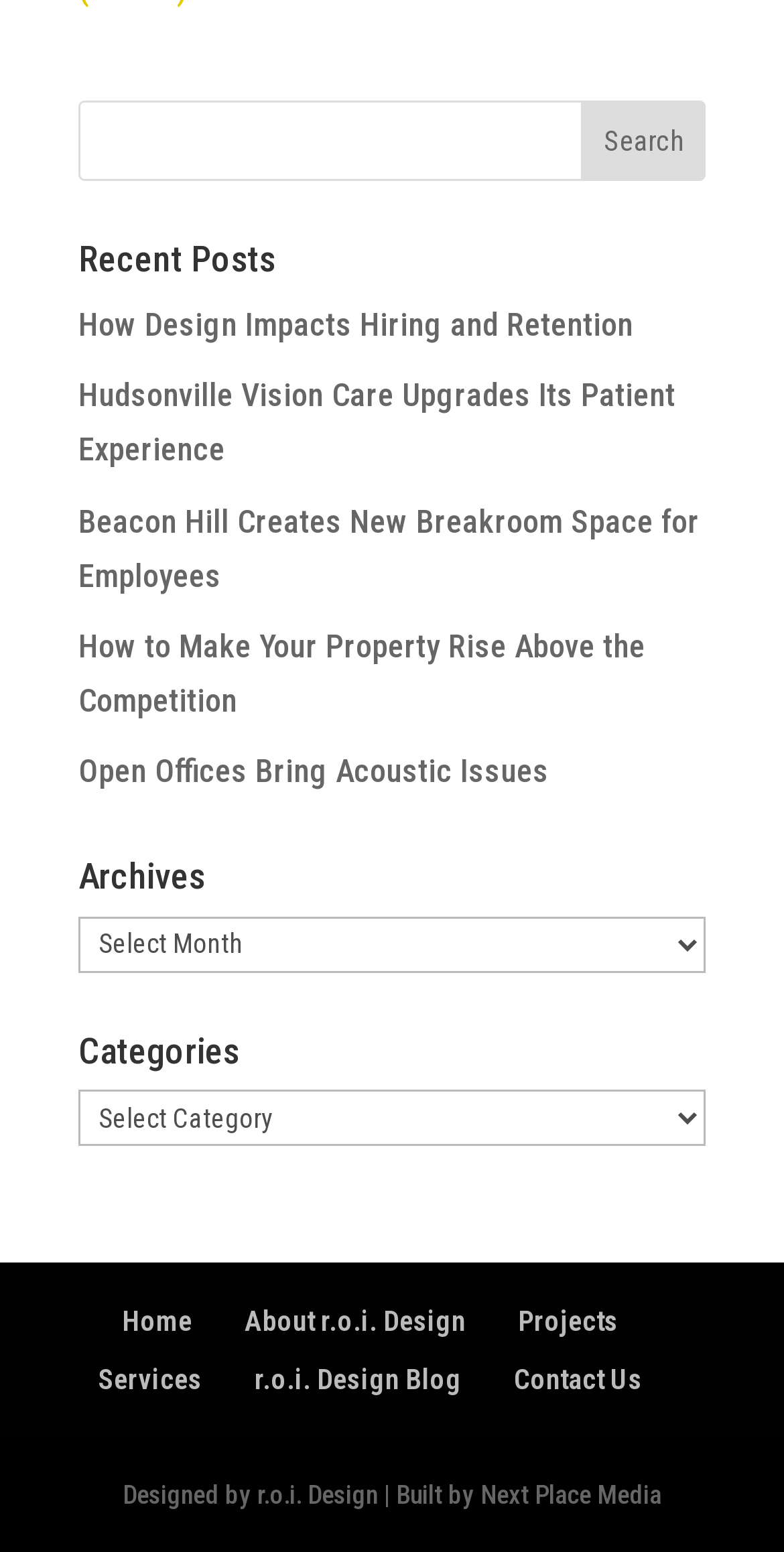How many categories are listed?
From the image, respond using a single word or phrase.

1